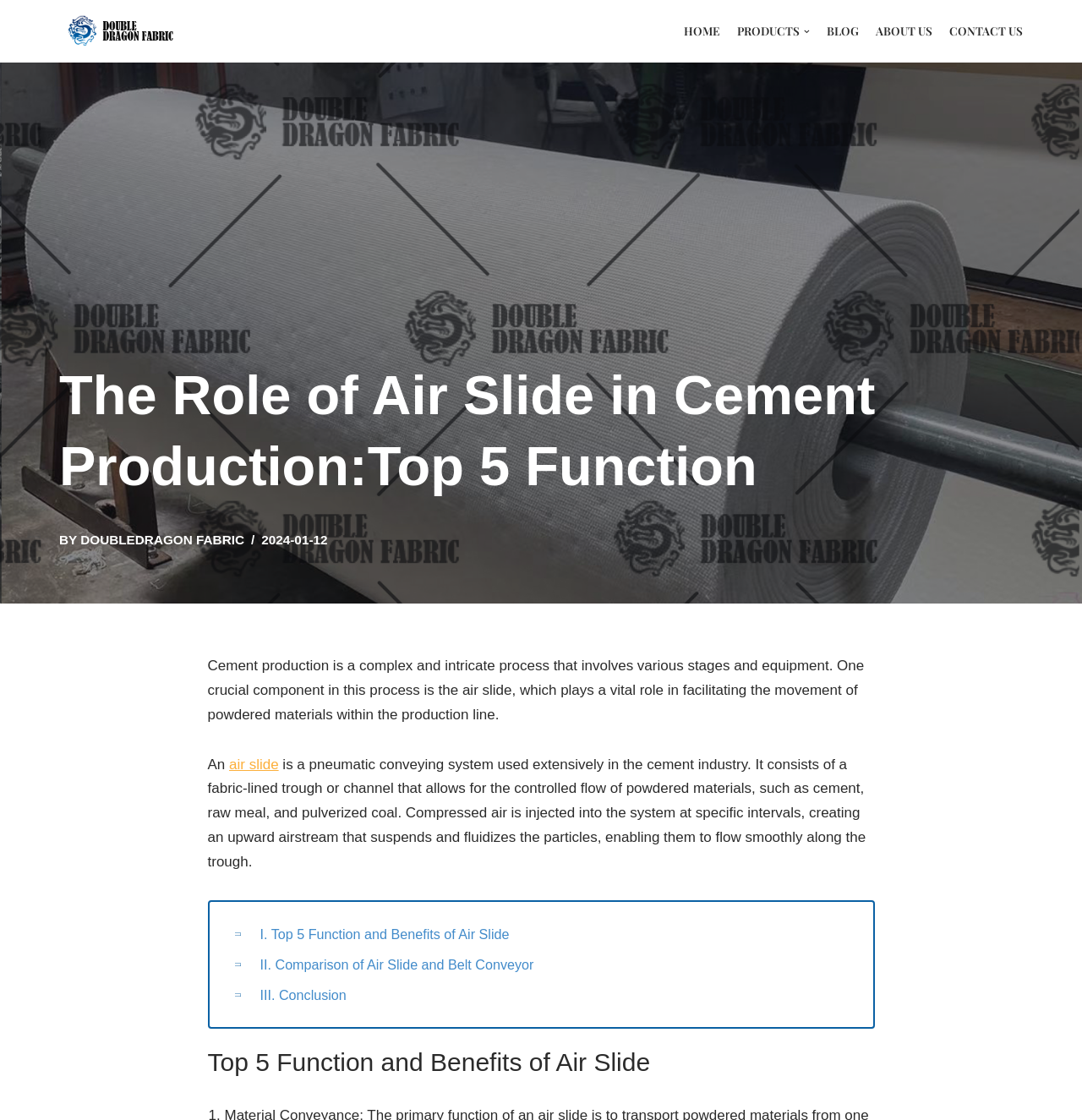Extract the bounding box coordinates for the HTML element that matches this description: "Contact us". The coordinates should be four float numbers between 0 and 1, i.e., [left, top, right, bottom].

[0.877, 0.018, 0.945, 0.037]